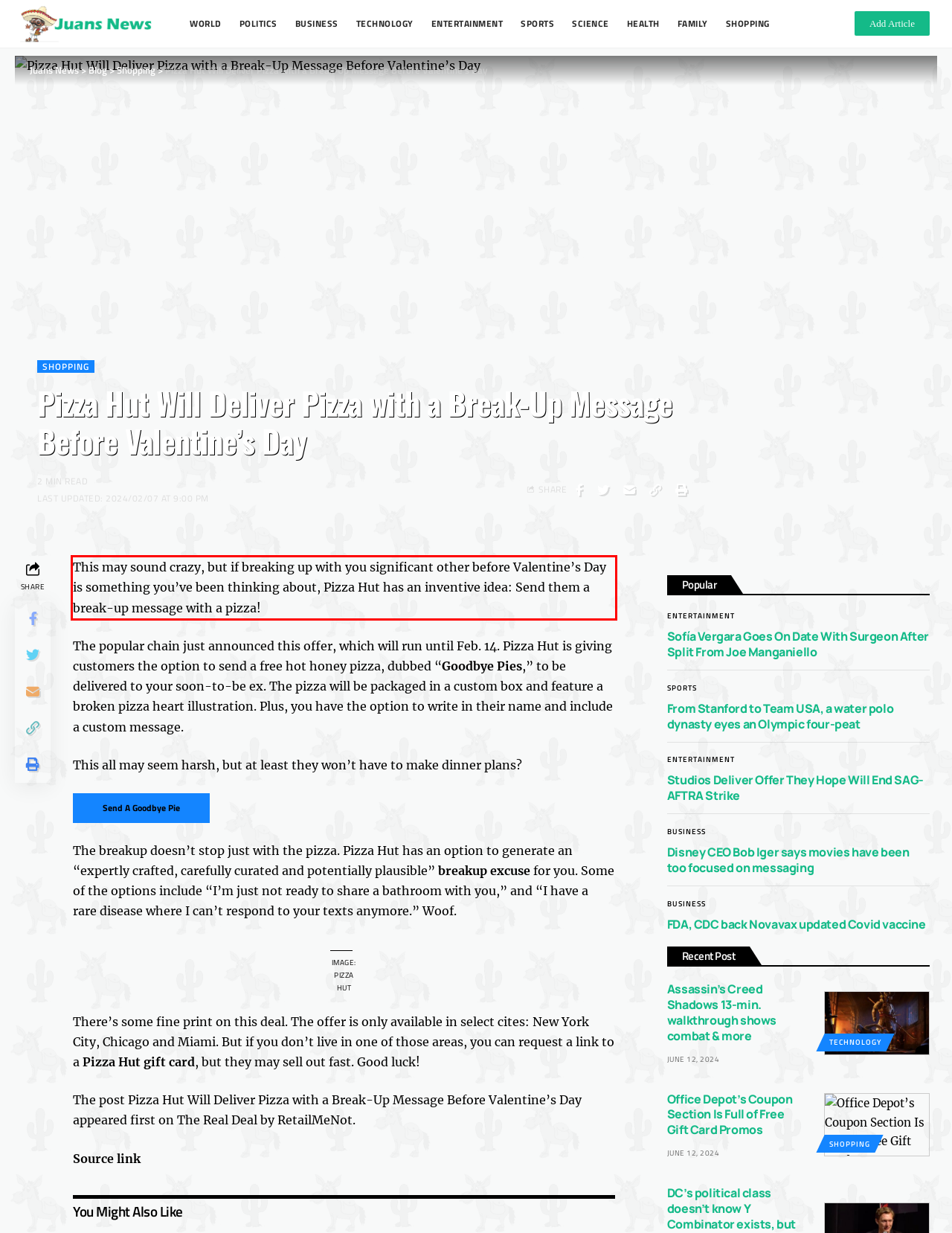You have a screenshot of a webpage with a UI element highlighted by a red bounding box. Use OCR to obtain the text within this highlighted area.

This may sound crazy, but if breaking up with you significant other before Valentine’s Day is something you’ve been thinking about, Pizza Hut has an inventive idea: Send them a break-up message with a pizza!